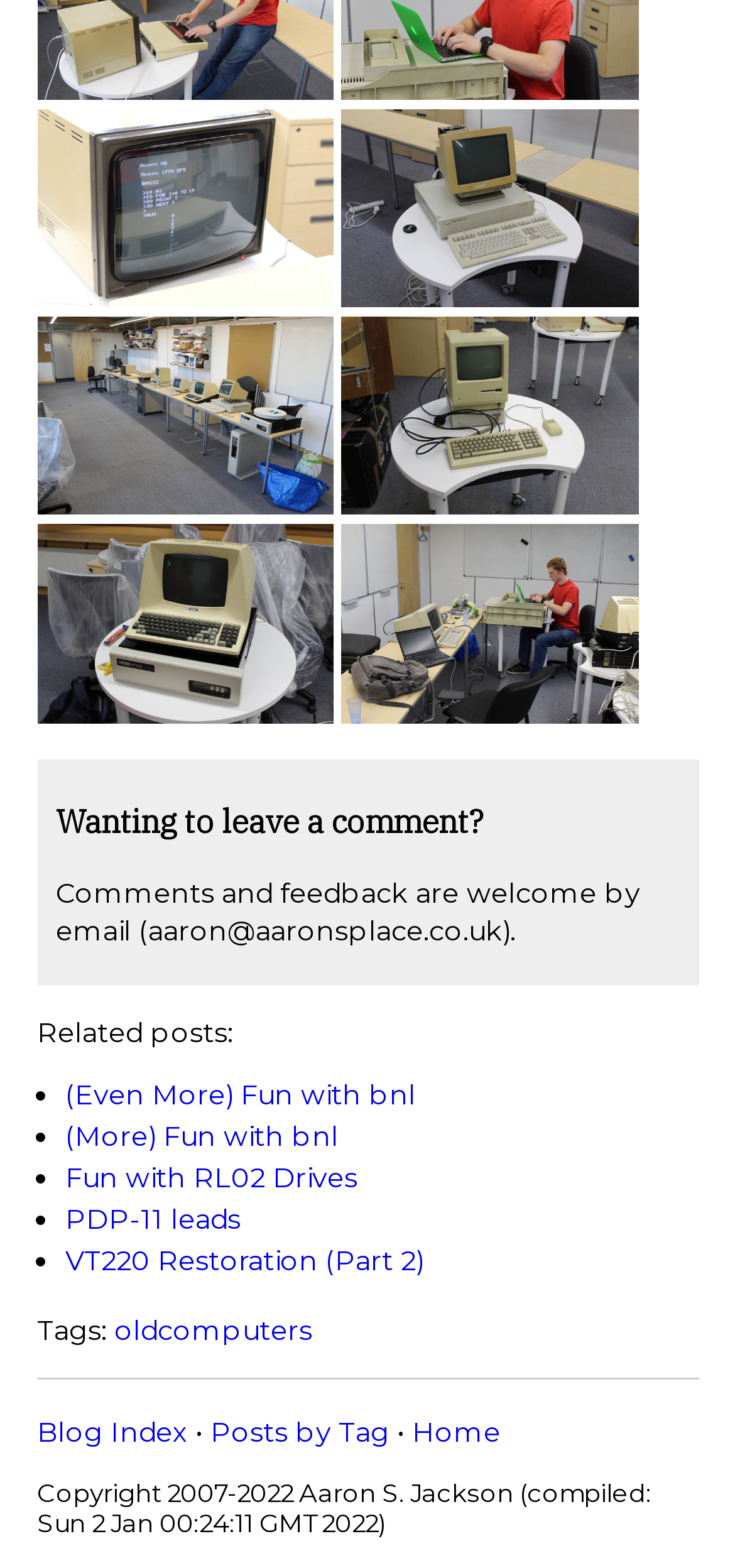Using the provided element description: "Posts by Tag", determine the bounding box coordinates of the corresponding UI element in the screenshot.

[0.286, 0.899, 0.529, 0.921]